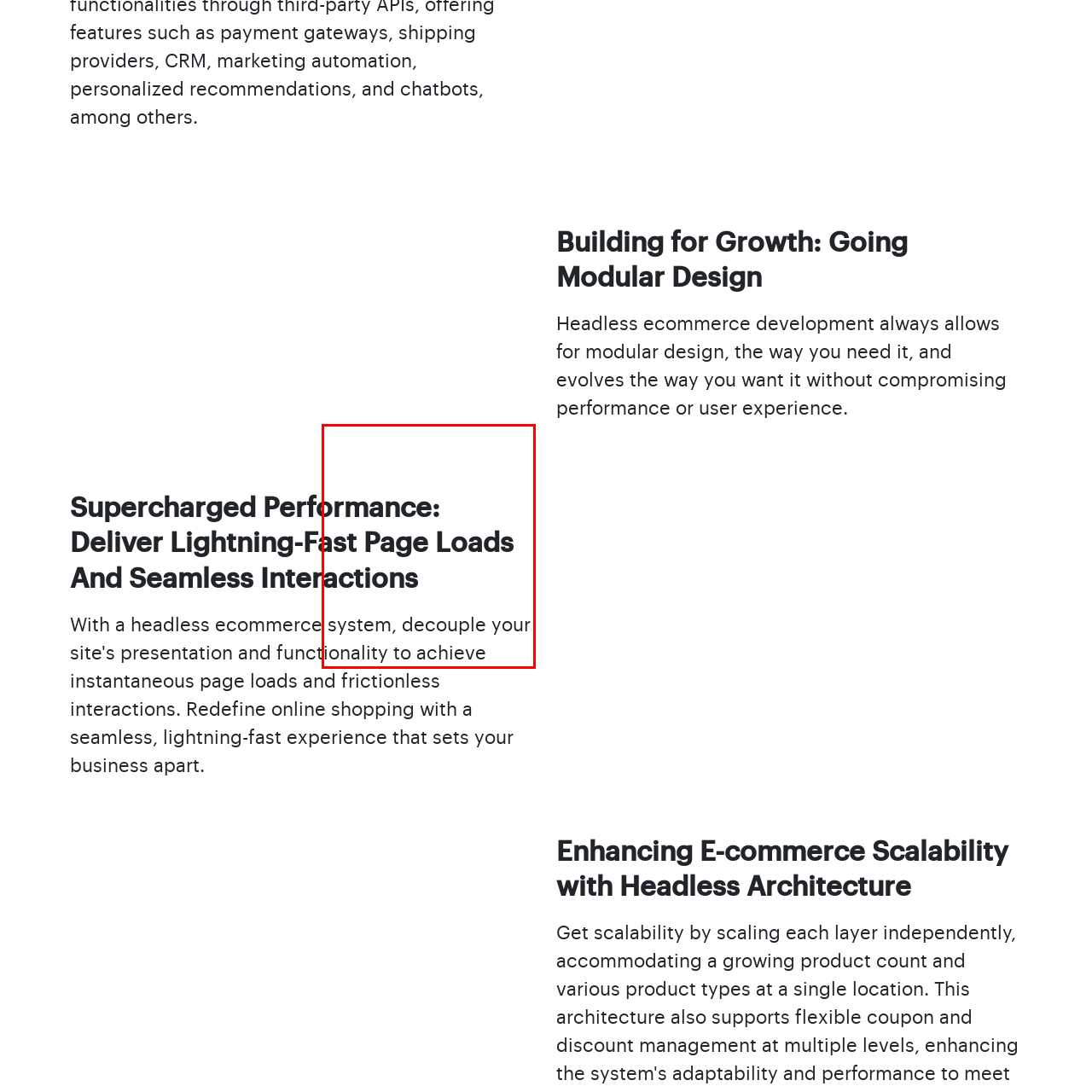Describe in detail the image that is highlighted by the red bounding box.

This image, titled "Headless Ecommerce Architecture Deliver Lightning-Fast Page Loads," is positioned prominently within a section discussing performance enhancements in ecommerce. The text emphasizes the importance of adopting a headless architecture to ensure seamless user interactions and rapid page load times. By decoupling the front-end and back-end of an ecommerce system, businesses can achieve superior flexibility and performance, creating a more efficient and satisfying experience for users. This illustration signifies the strategic shift required for businesses aiming to thrive in the fast-paced digital marketplace.